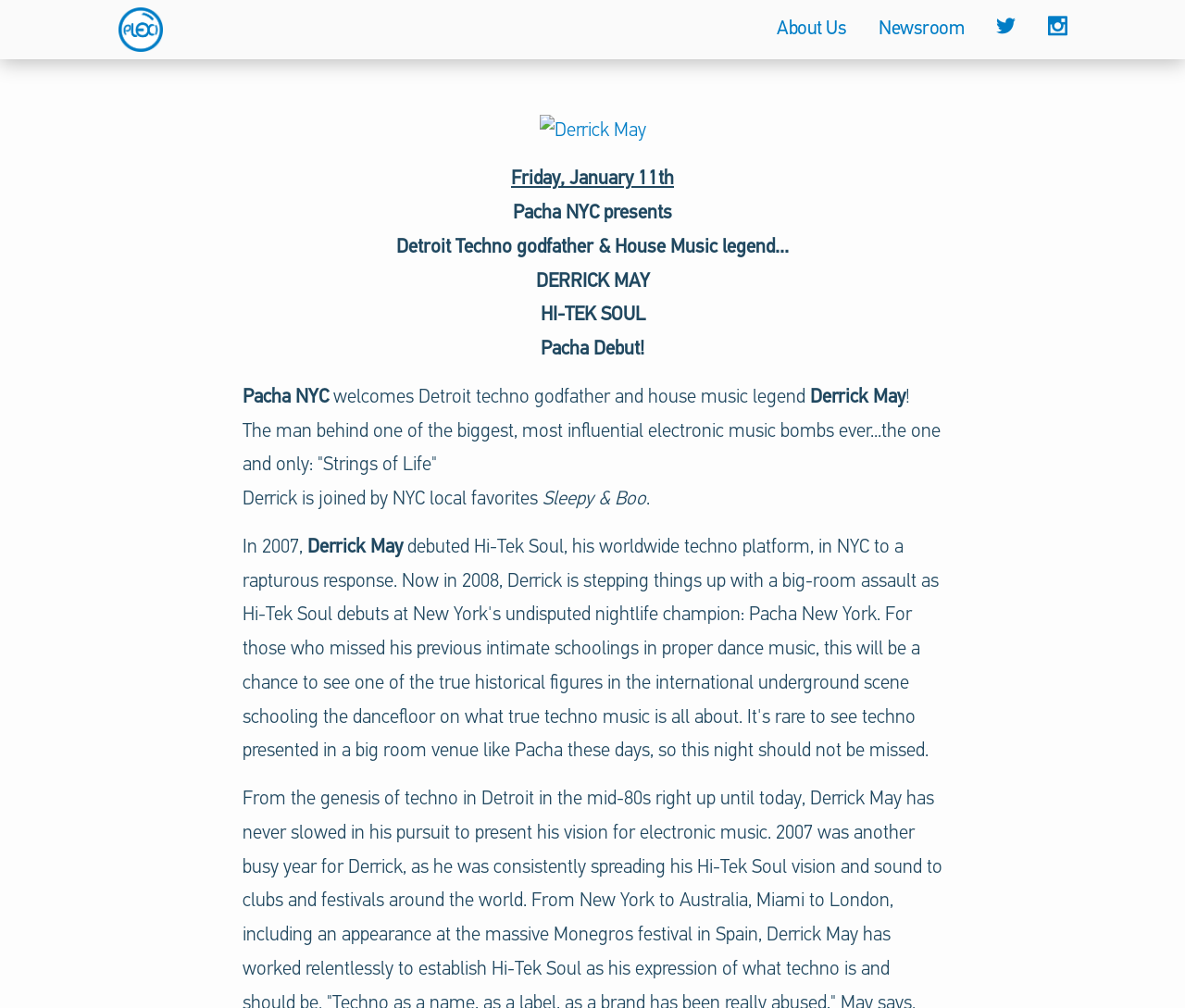Given the element description, predict the bounding box coordinates in the format (top-left x, top-left y, bottom-right x, bottom-right y), using floating point numbers between 0 and 1: Plexi PR

[0.1, 0.0, 0.138, 0.059]